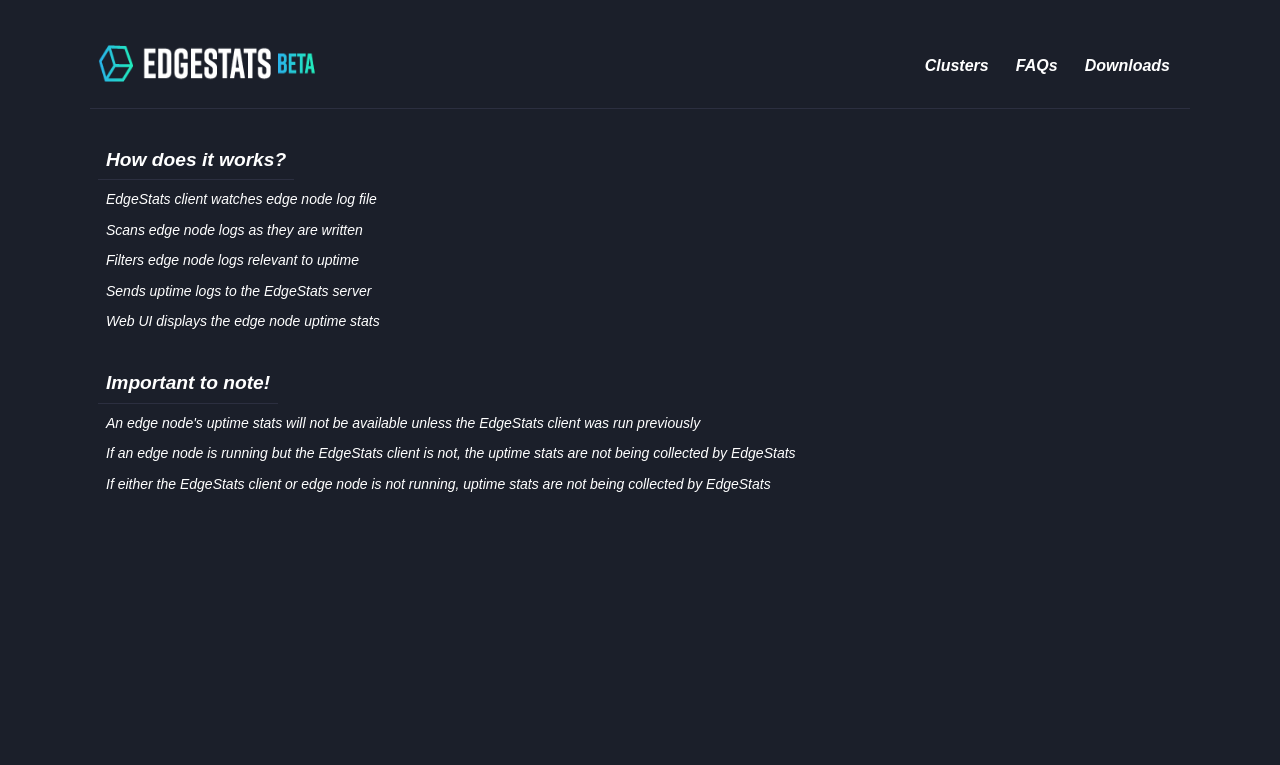Offer an in-depth caption of the entire webpage.

The webpage is about EdgeStats, an NFT-related platform. At the top left corner, there is a logo link, accompanied by an image of the same logo. To the right of the logo, there are three links: Clusters, FAQs, and Downloads, aligned horizontally.

Below the top navigation bar, there is a main article section that occupies most of the page. This section is divided into several paragraphs of text, which explain how EdgeStats works. The text starts with a question, "How does it work?", followed by a series of steps that describe the process of collecting uptime stats from edge node logs. The steps are listed in a vertical sequence, with each step building upon the previous one.

The text explains that the EdgeStats client watches the edge node log file, scans the logs as they are written, filters relevant logs, sends them to the EdgeStats server, and finally, the web UI displays the uptime stats. There are two important notes at the bottom of the text, highlighting the importance of the EdgeStats client and edge node being running to collect uptime stats.

Overall, the webpage has a simple and informative design, with a clear focus on explaining the functionality of EdgeStats.